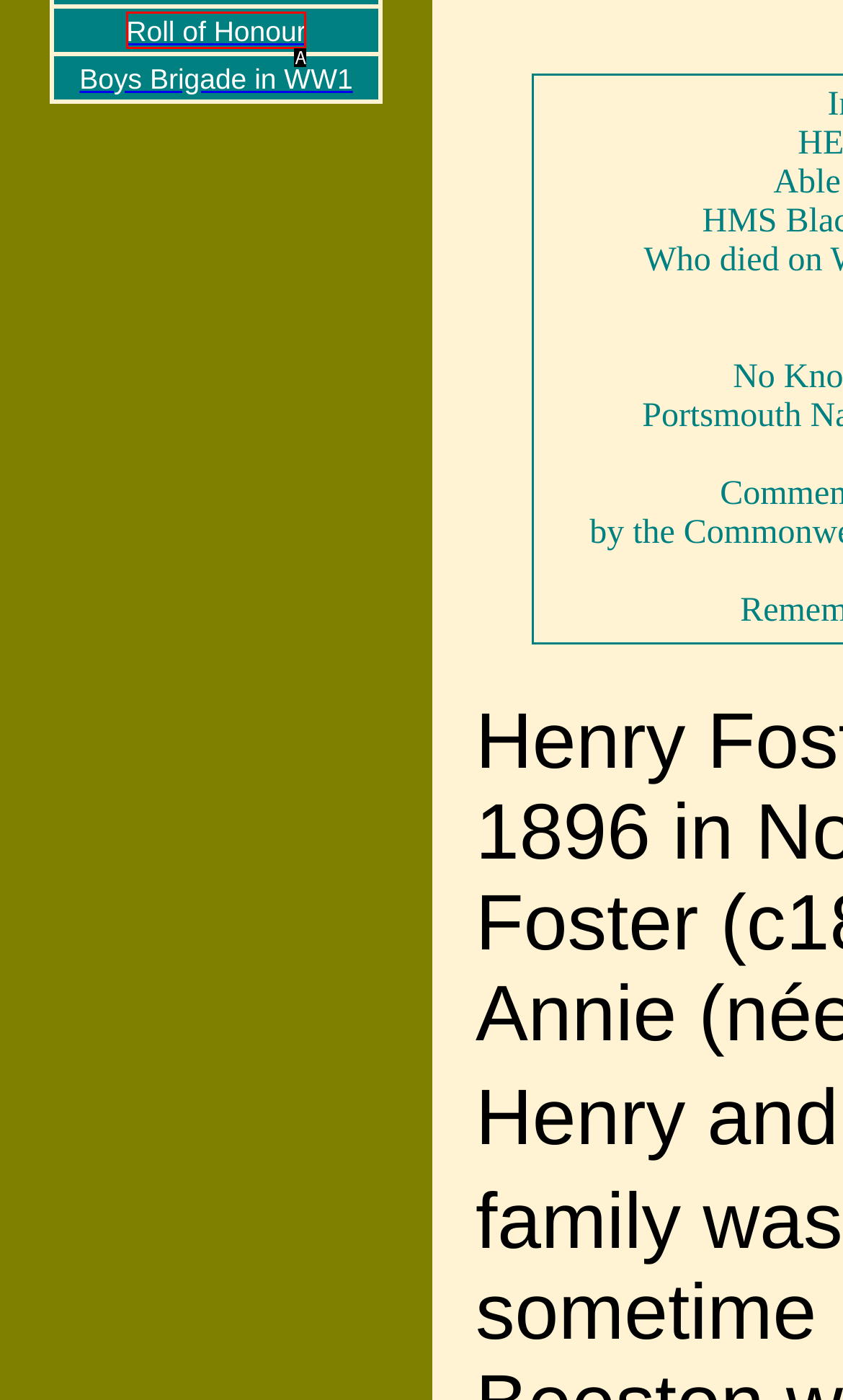From the choices given, find the HTML element that matches this description: Roll of Honour. Answer with the letter of the selected option directly.

A